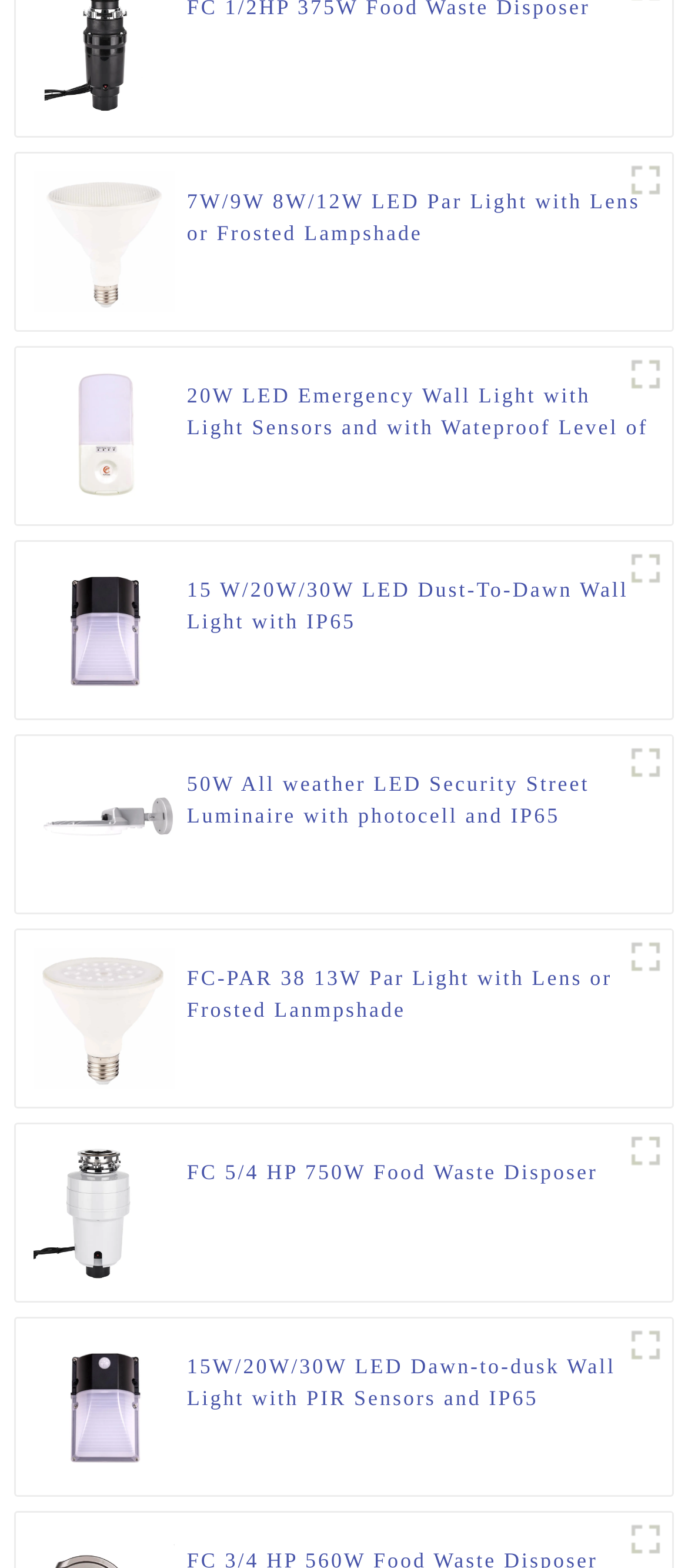Ascertain the bounding box coordinates for the UI element detailed here: "title="B-1"". The coordinates should be provided as [left, top, right, bottom] with each value being a float between 0 and 1.

[0.9, 0.345, 0.977, 0.379]